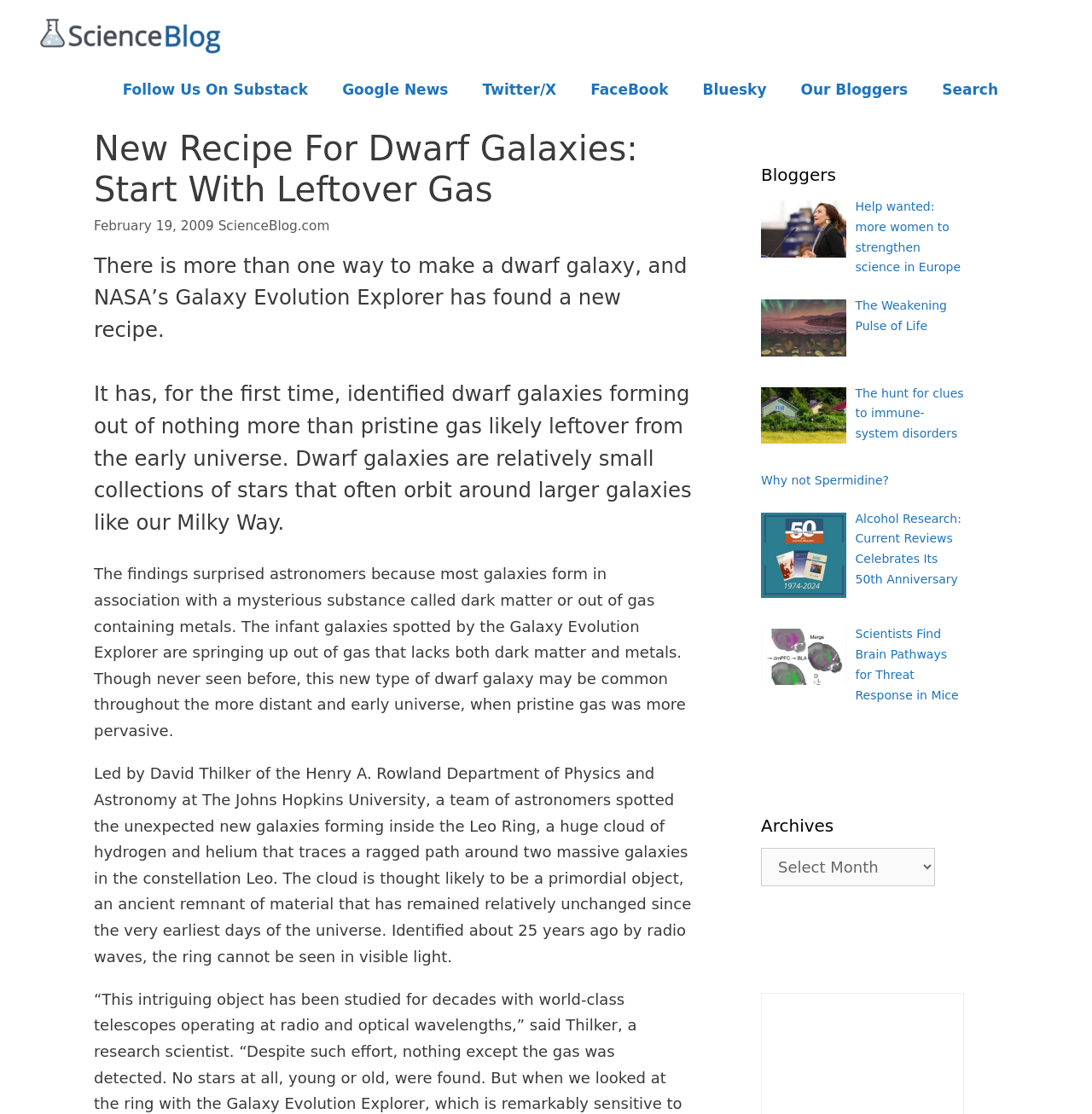Identify the bounding box coordinates necessary to click and complete the given instruction: "Search for something".

[0.847, 0.065, 0.93, 0.096]